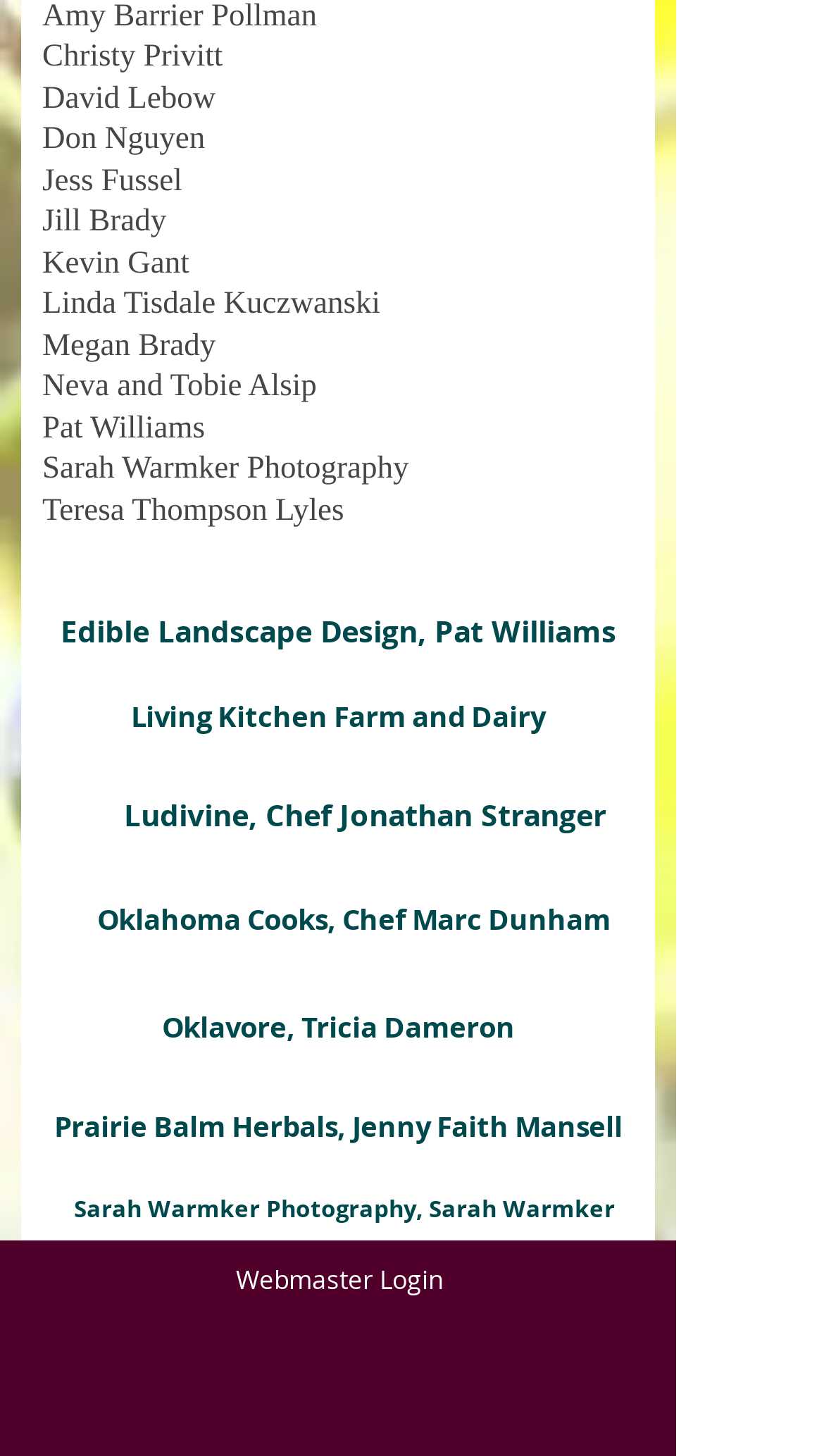Find the bounding box coordinates of the element's region that should be clicked in order to follow the given instruction: "go to Ludivine, Chef Jonathan Stranger". The coordinates should consist of four float numbers between 0 and 1, i.e., [left, top, right, bottom].

[0.051, 0.529, 0.833, 0.591]